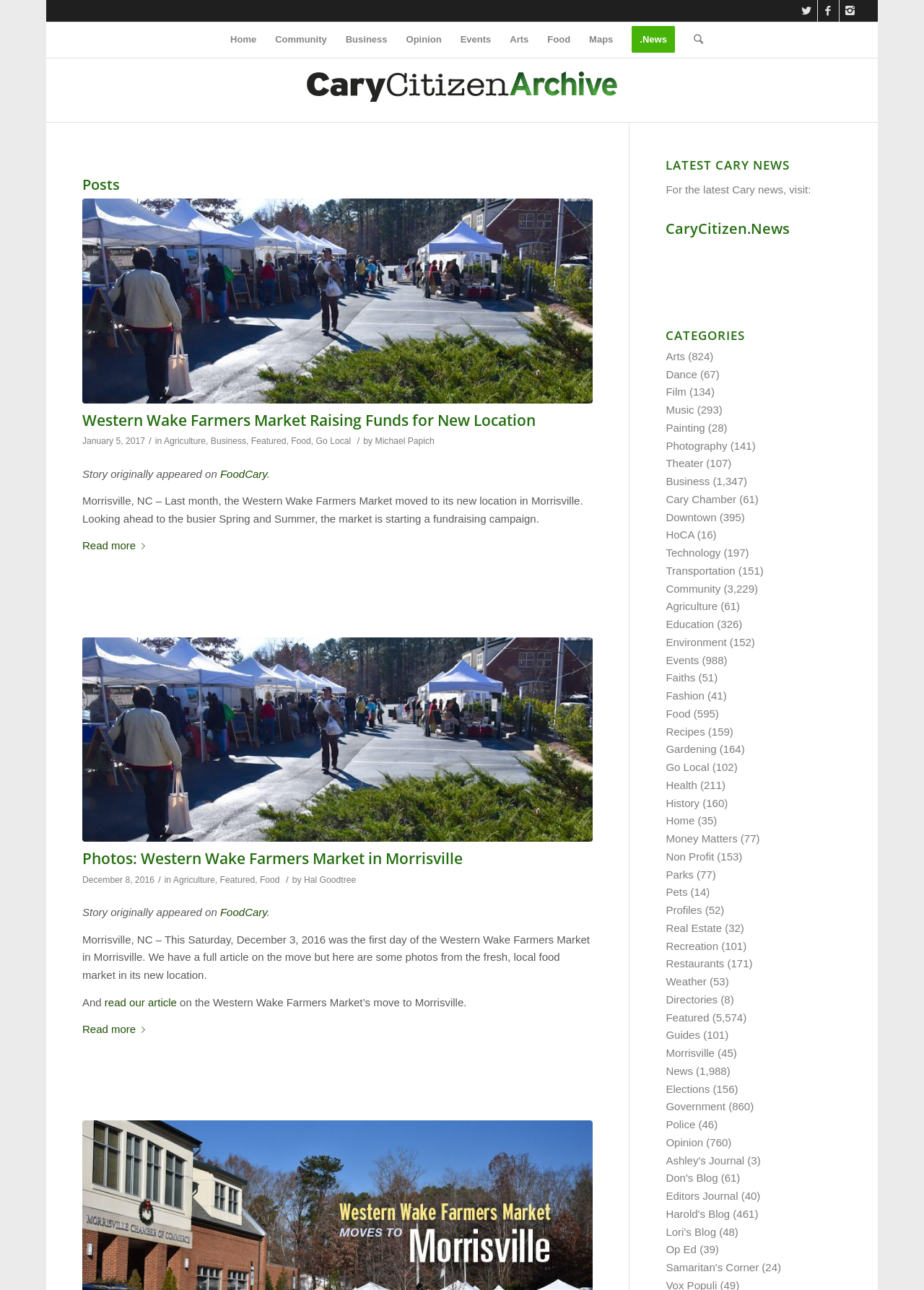Find the bounding box coordinates of the element to click in order to complete this instruction: "View Photos: Western Wake Farmers Market in Morrisville". The bounding box coordinates must be four float numbers between 0 and 1, denoted as [left, top, right, bottom].

[0.089, 0.658, 0.501, 0.673]